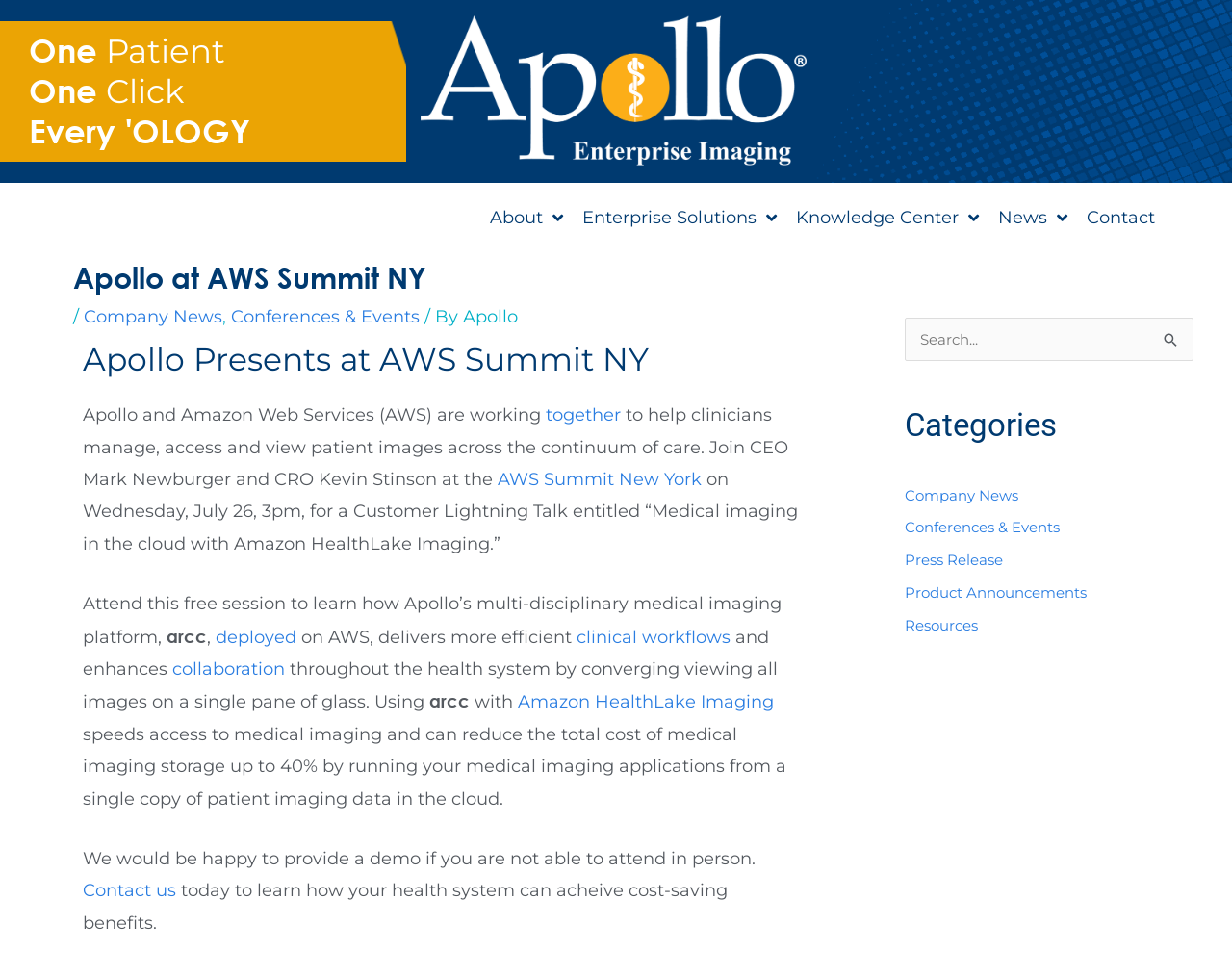What is the theme of the categories section?
Look at the screenshot and respond with a single word or phrase.

News and events